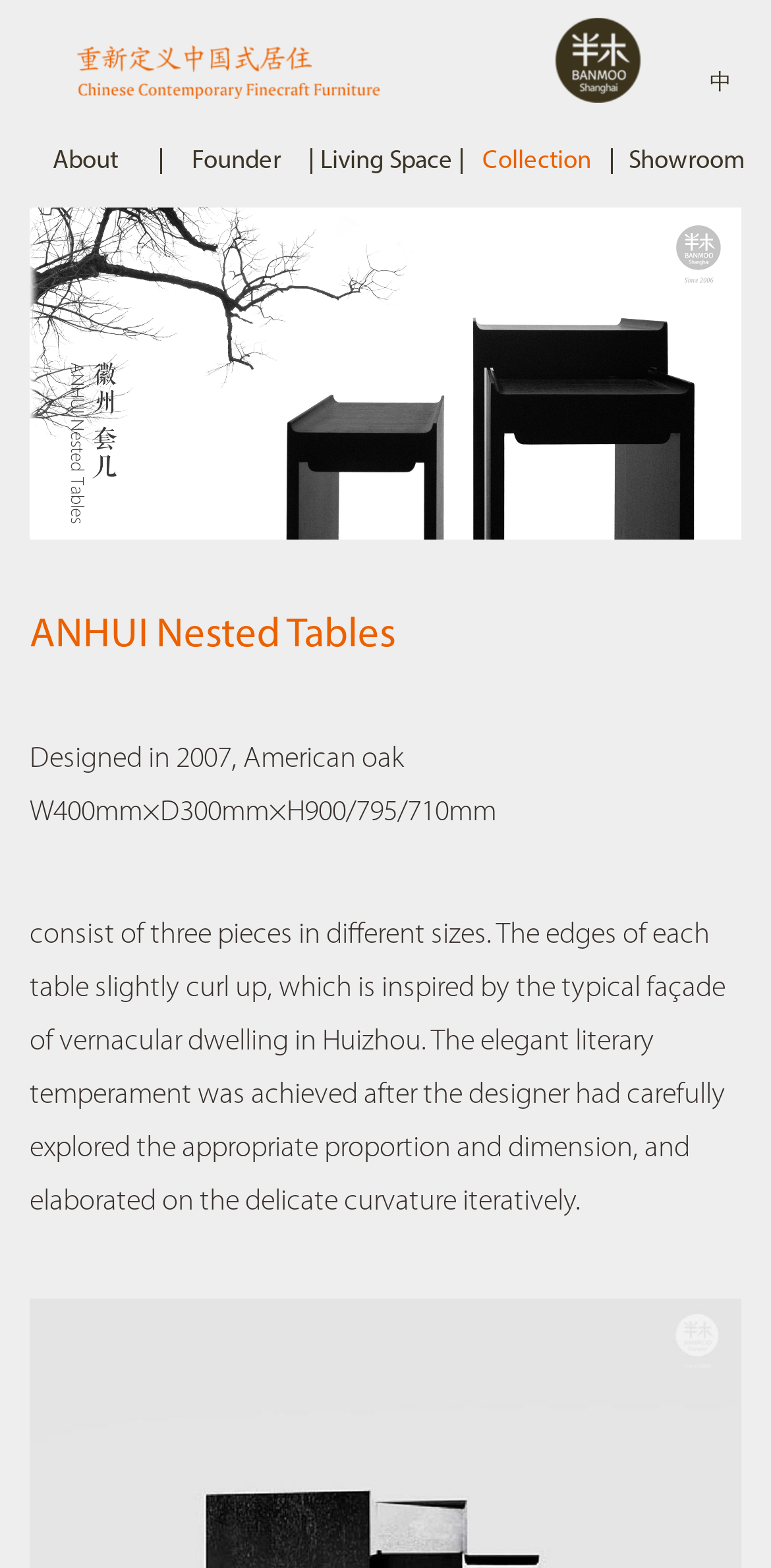Provide a comprehensive description of the webpage.

This webpage is about ANHUI Nested Tables, a furniture design. At the top-left corner, there is a small image. On the top-right corner, there are several links, including "中", "半木BANMOO – 新中式, 原创, 实木家具, 高端家具", "About", "Founder", "Living Space", "Collection", and "Showroom". 

Below these links, there is a heading "ANHUI Nested Tables" at the top-left of the page. Underneath the heading, there are three paragraphs of text. The first paragraph describes the design as "Designed in 2007, American oak". The second paragraph provides the dimensions of the tables, "W400mm×D300mm×H900/795/710mm". The third and longest paragraph elaborates on the design features, including the curled edges and the inspiration from traditional Huizhou dwellings.